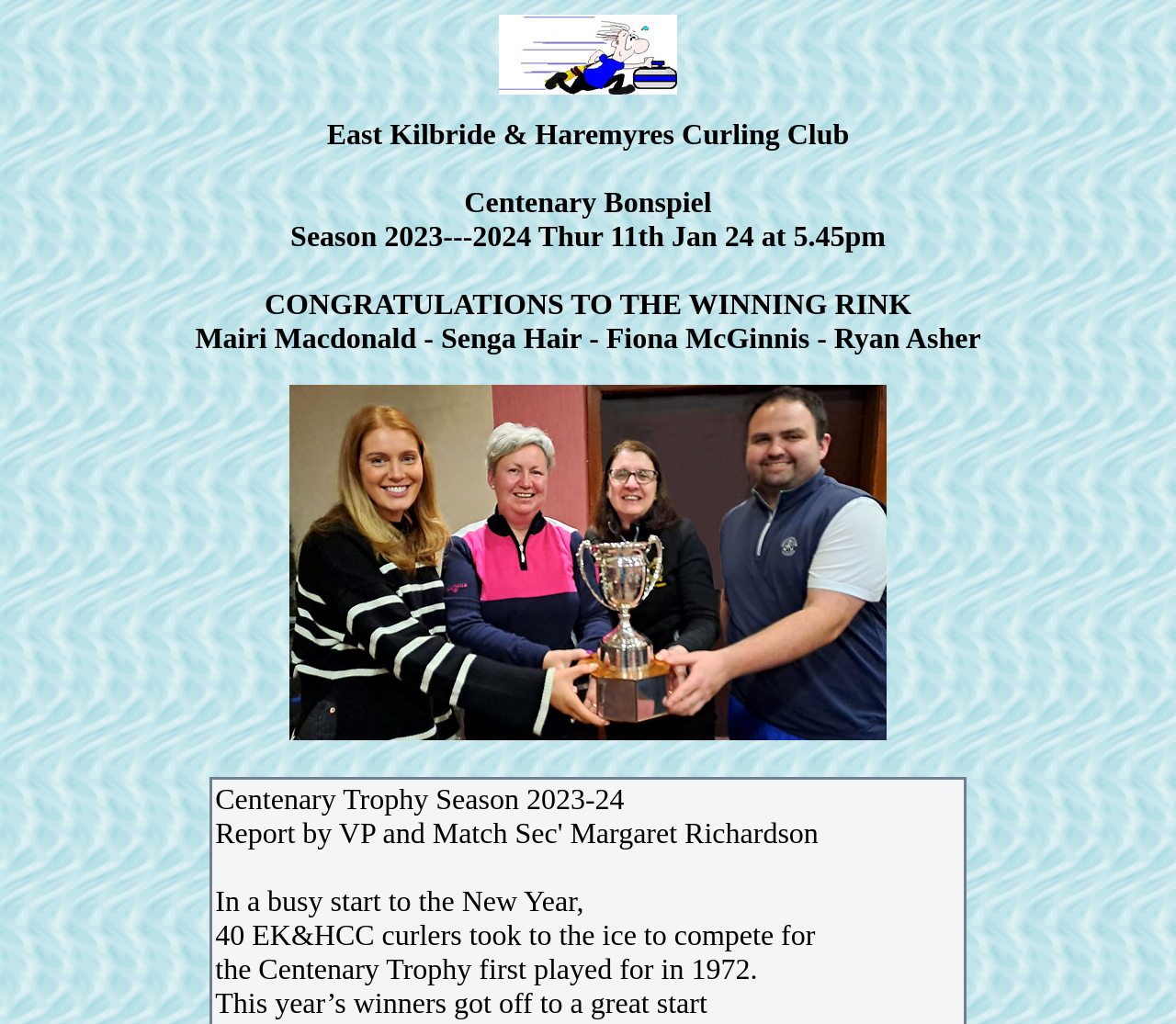What is the name of the curling club?
Using the image, elaborate on the answer with as much detail as possible.

The name of the curling club can be found in the heading element at the top of the webpage, which reads 'East Kilbride & Haremyres Curling Club Centenary Bonspiel Season 2023---2024...'.